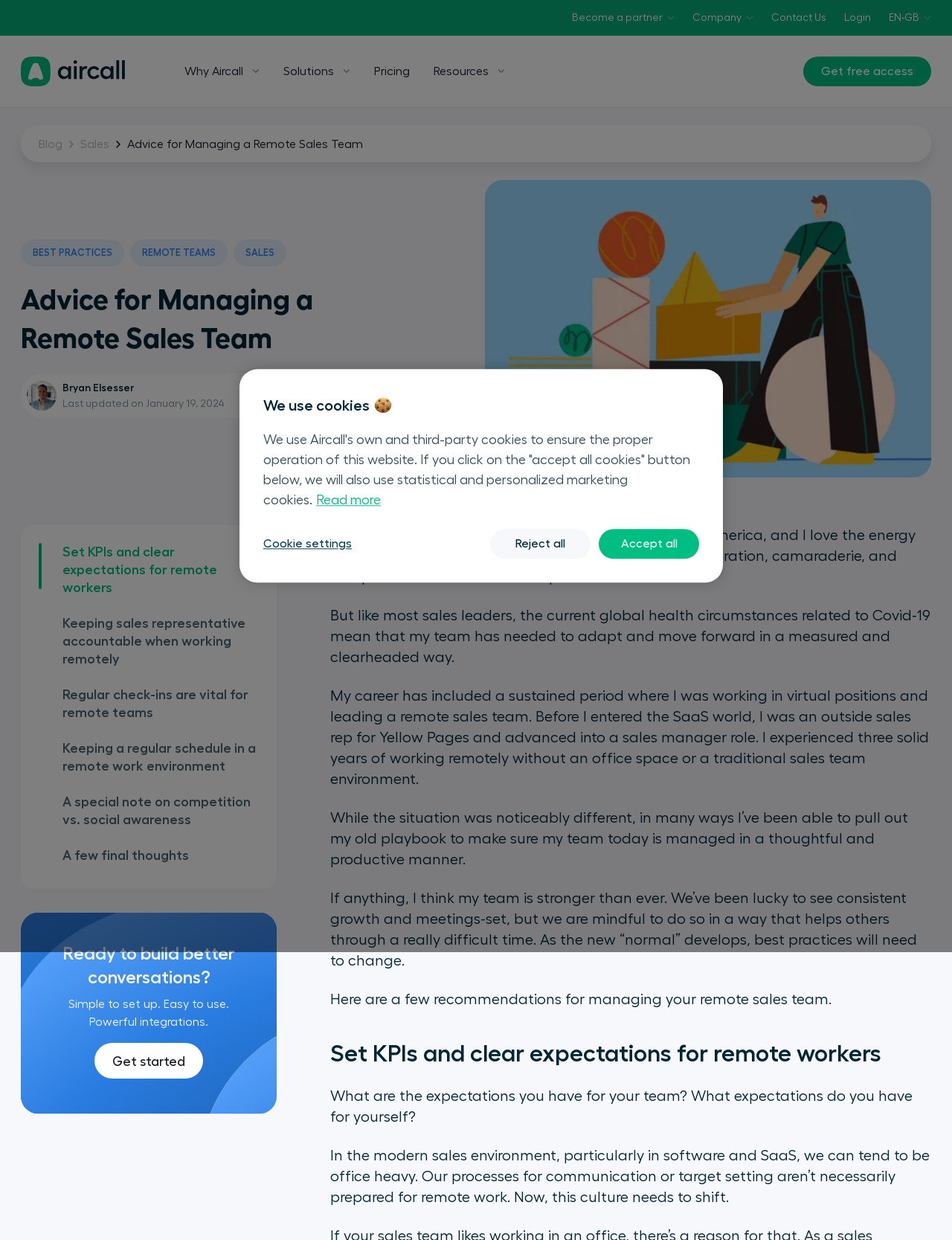Provide a brief response in the form of a single word or phrase:
What is the topic of the blog post?

Managing a remote sales team